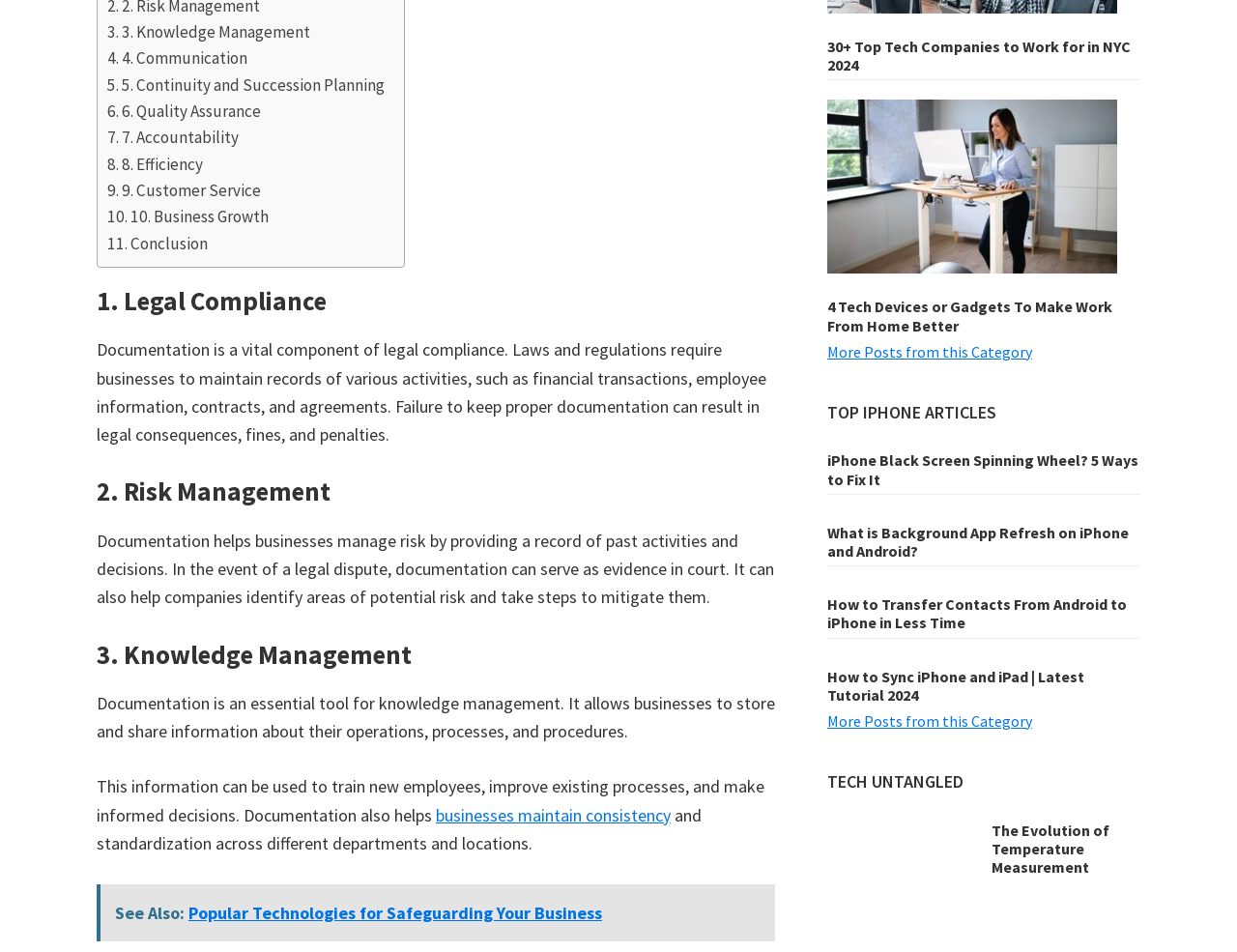What is the purpose of documentation in legal compliance?
Using the image, provide a detailed and thorough answer to the question.

According to the webpage, documentation is a vital component of legal compliance, and it is used to maintain records of various activities, such as financial transactions, employee information, contracts, and agreements.